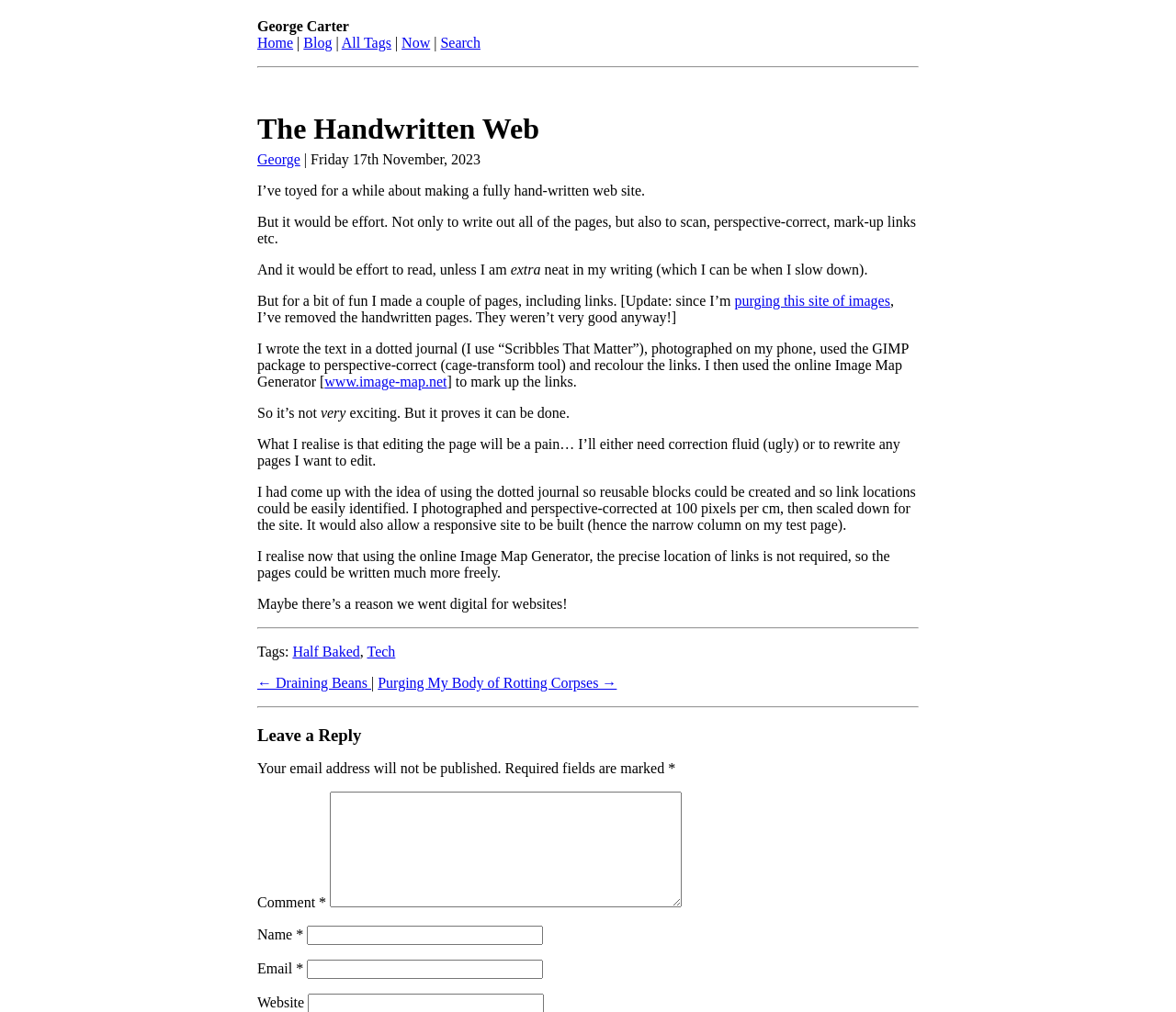Specify the bounding box coordinates for the region that must be clicked to perform the given instruction: "Enter your name".

[0.261, 0.915, 0.462, 0.934]